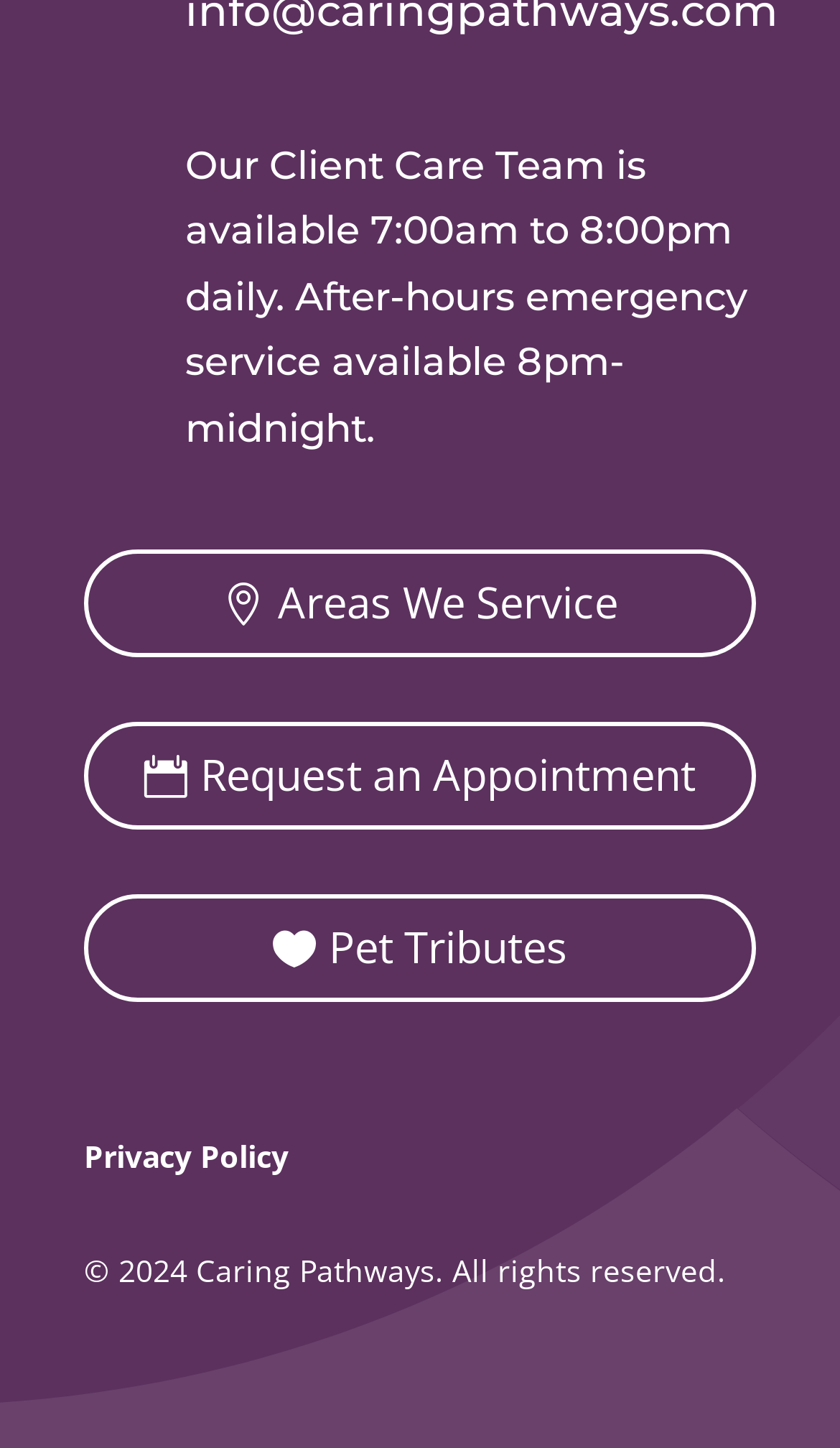Reply to the question with a single word or phrase:
Is there an after-hours emergency service available?

Yes